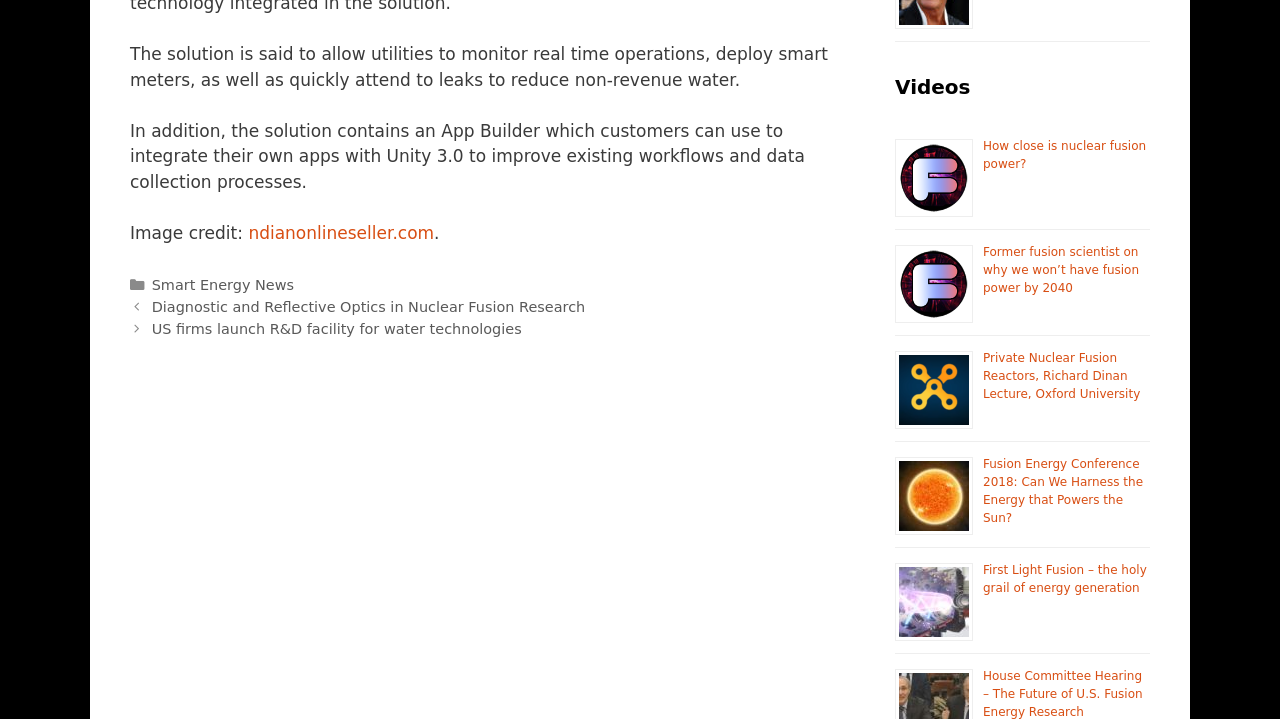Please locate the bounding box coordinates of the element that should be clicked to achieve the given instruction: "Watch the 'How close is nuclear fusion power?' video".

[0.699, 0.193, 0.76, 0.301]